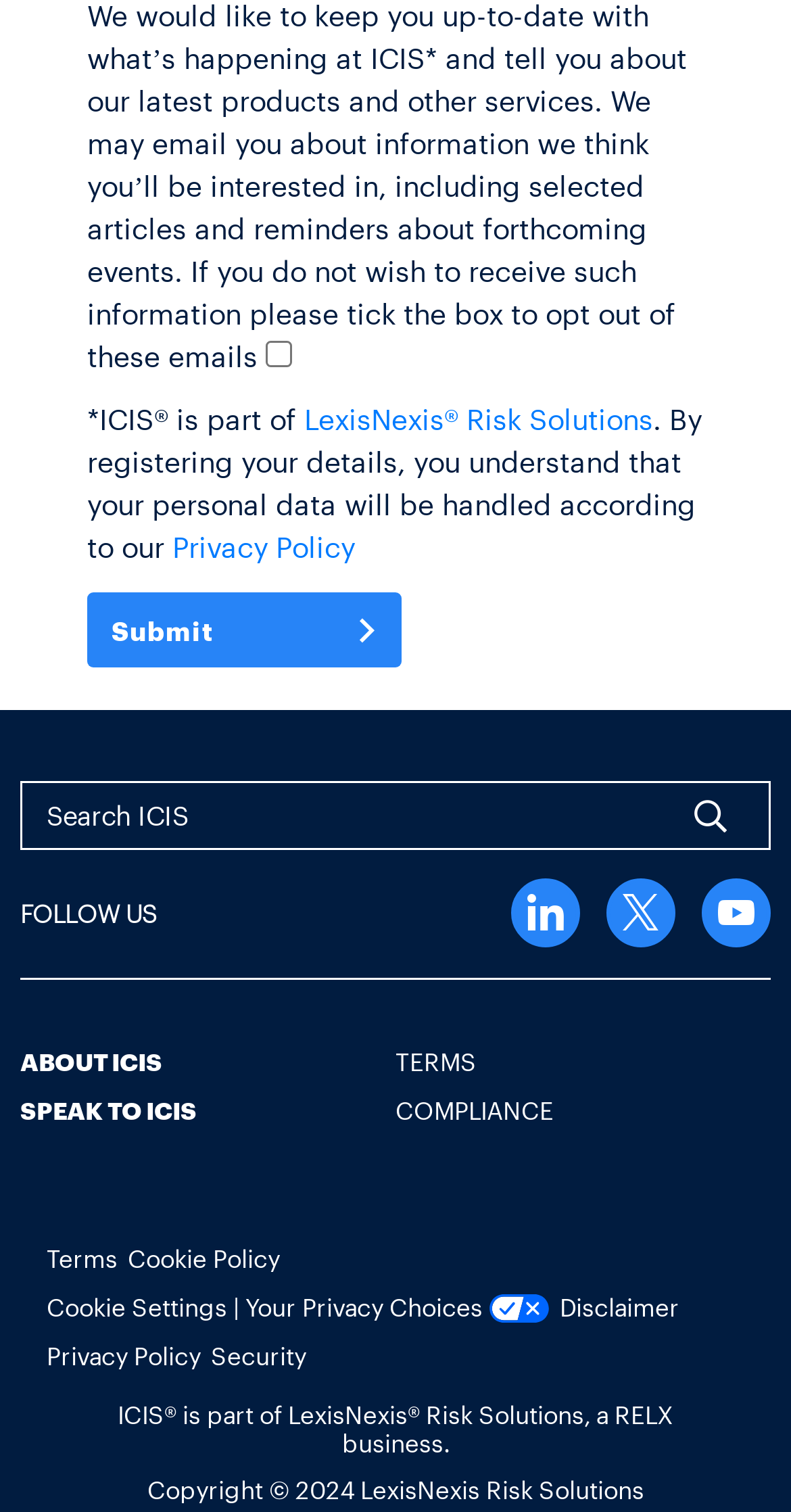Please find the bounding box coordinates of the clickable region needed to complete the following instruction: "Search for ICIS". The bounding box coordinates must consist of four float numbers between 0 and 1, i.e., [left, top, right, bottom].

[0.028, 0.519, 0.844, 0.561]